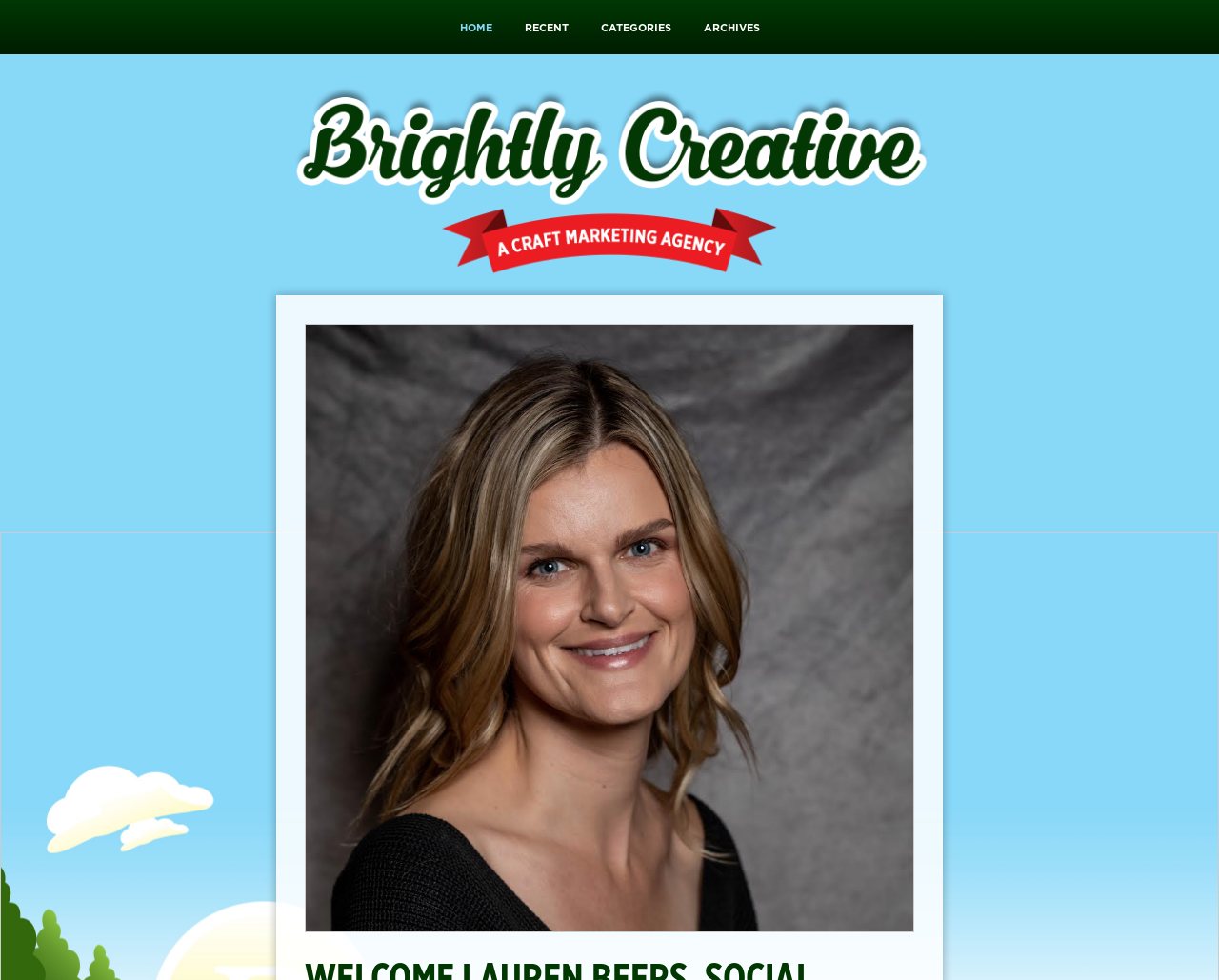Determine the bounding box coordinates in the format (top-left x, top-left y, bottom-right x, bottom-right y). Ensure all values are floating point numbers between 0 and 1. Identify the bounding box of the UI element described by: Categories

[0.481, 0.022, 0.562, 0.034]